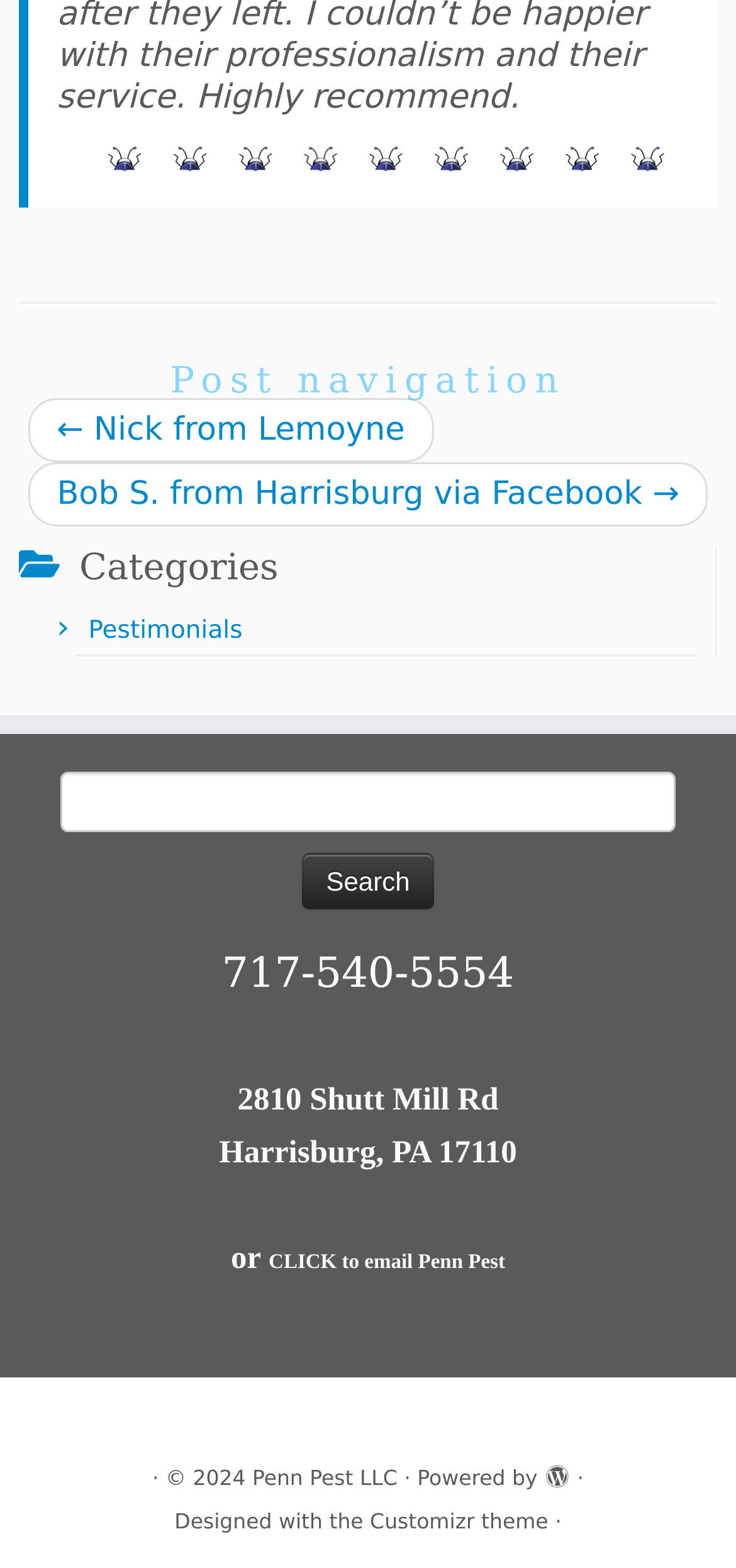Please specify the bounding box coordinates of the clickable section necessary to execute the following command: "Go to the previous post".

[0.077, 0.263, 0.55, 0.287]